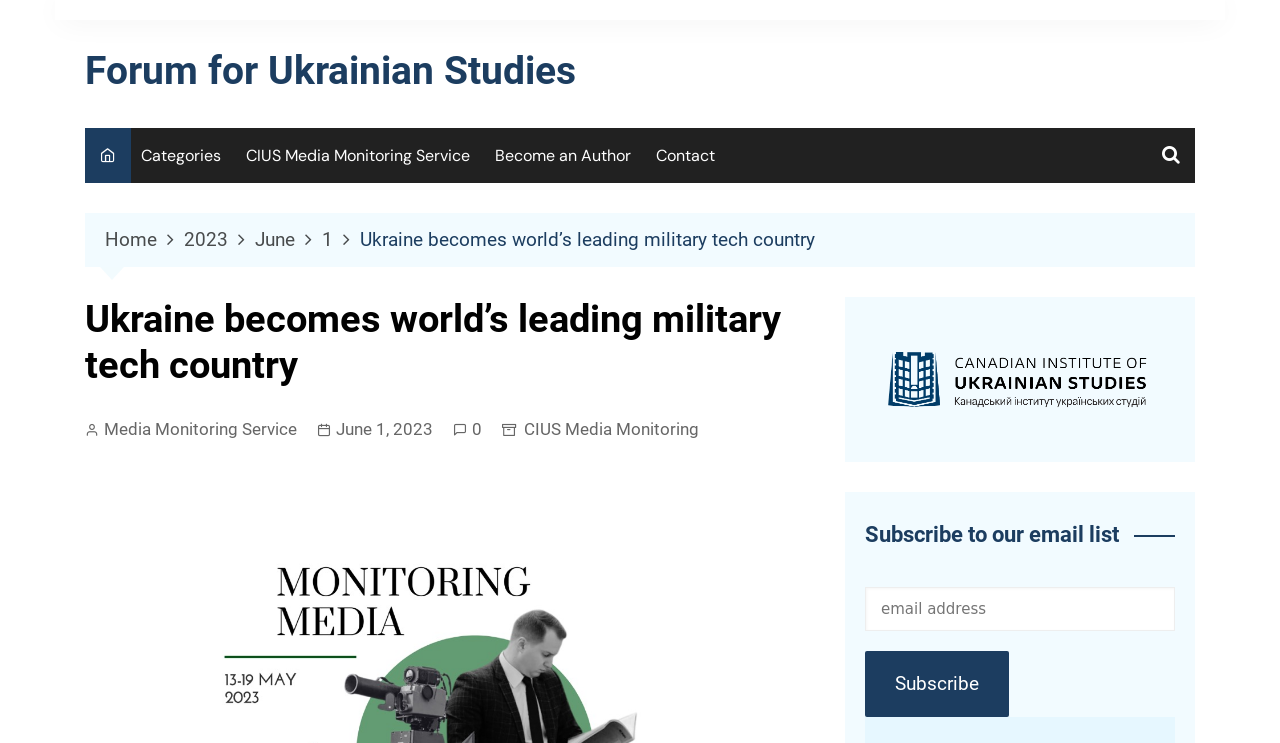Use the information in the screenshot to answer the question comprehensively: What is the purpose of the textbox?

The textbox is labeled as 'email address' and is required, suggesting that it is used to input an email address, likely for subscription purposes.